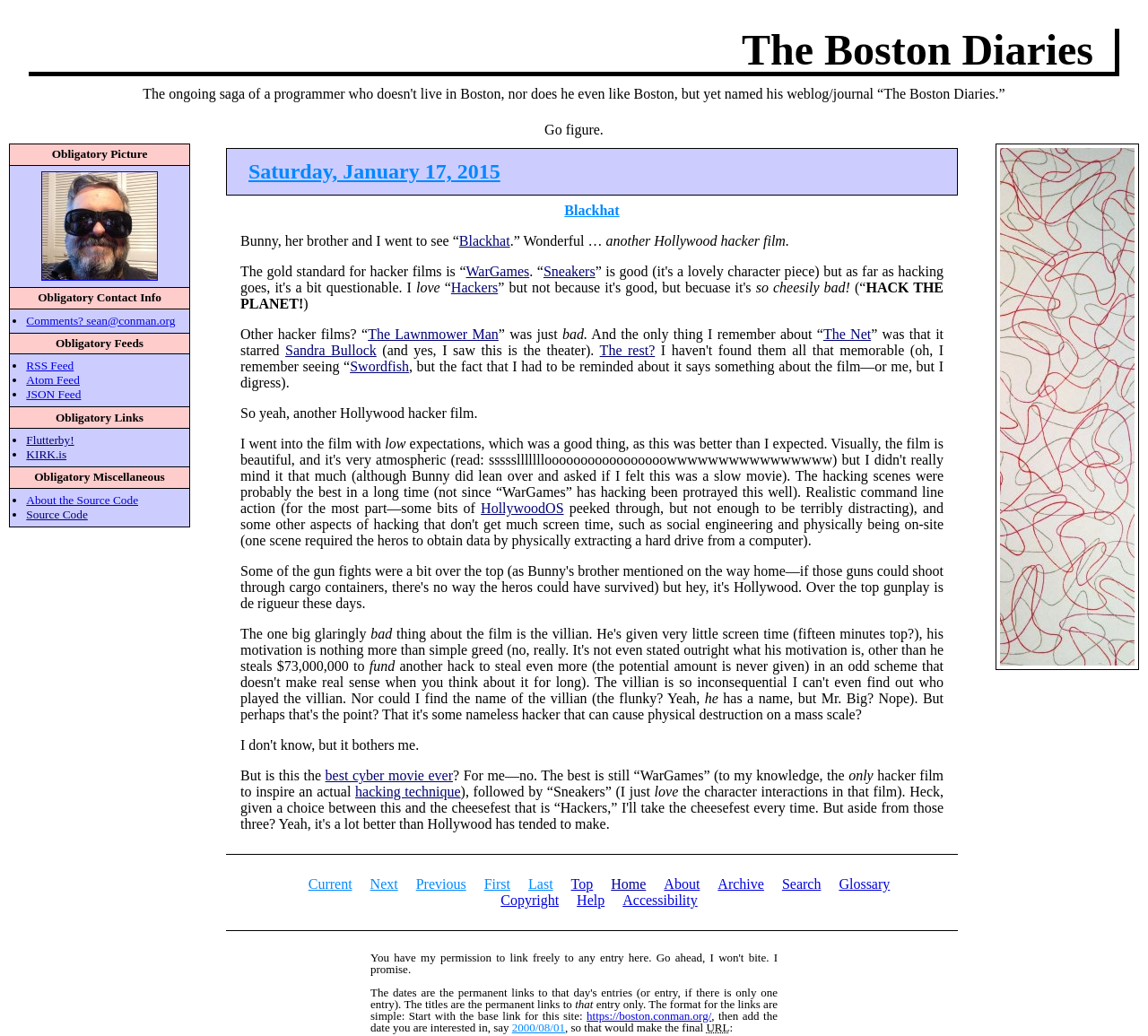Using the given element description, provide the bounding box coordinates (top-left x, top-left y, bottom-right x, bottom-right y) for the corresponding UI element in the screenshot: About

[0.578, 0.846, 0.61, 0.861]